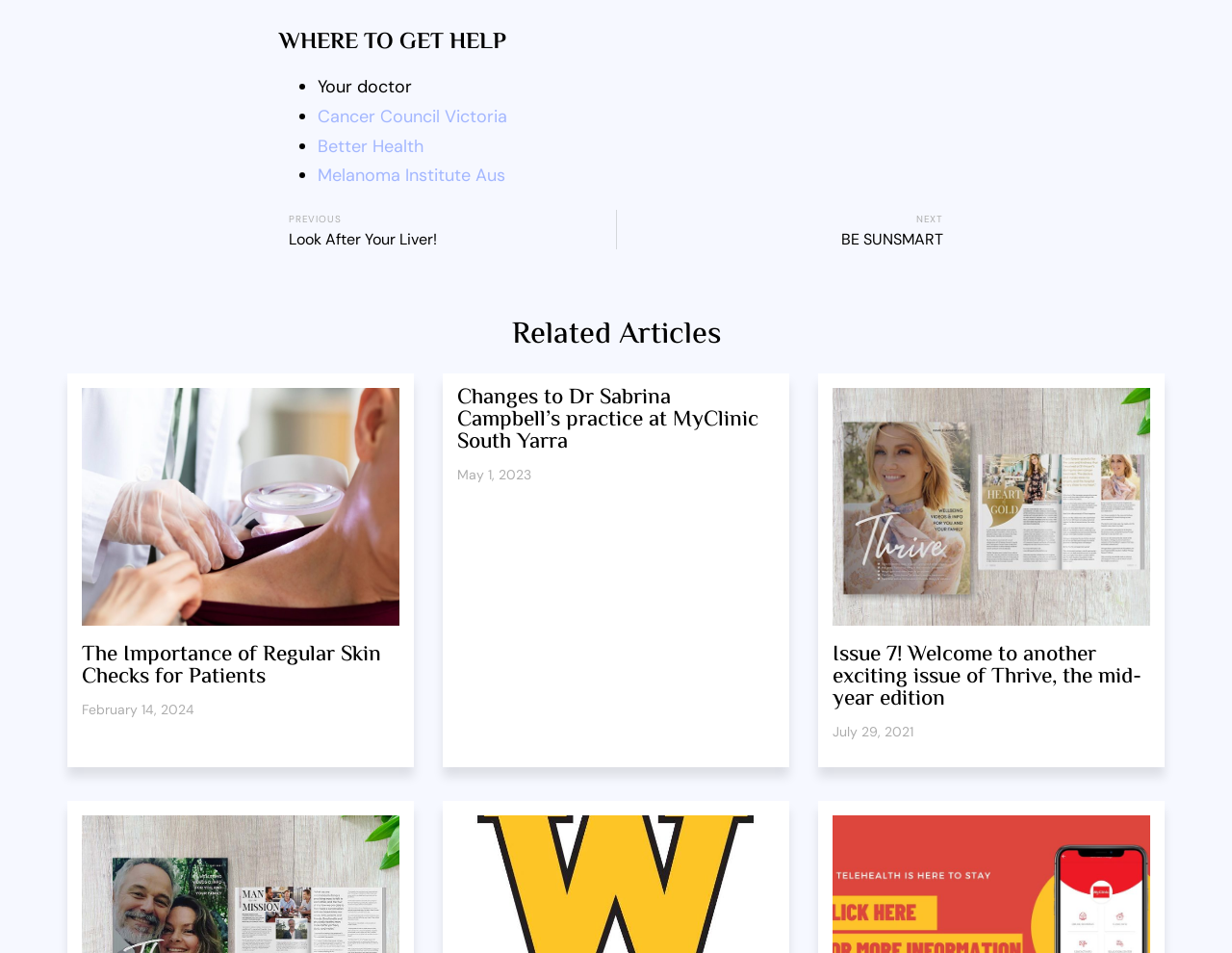Answer this question using a single word or a brief phrase:
What is the date of the second article?

May 1, 2023